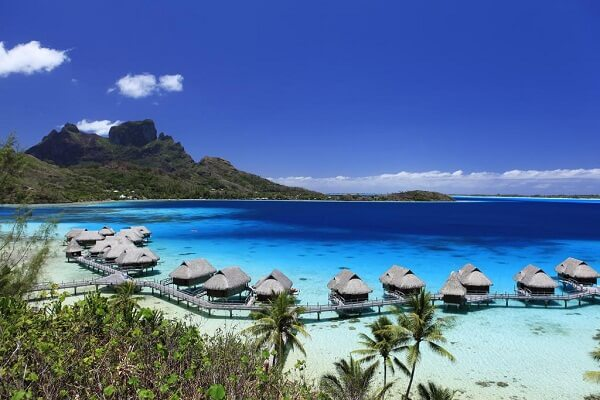What type of trees are surrounding the overwater bungalows?
Please provide an in-depth and detailed response to the question.

The caption describes the scene as showcasing 'luxurious overwater bungalows nestled among vibrant turquoise lagoons, surrounded by lush greenery and palm trees'. This information allows us to identify the type of trees surrounding the bungalows as palm trees.